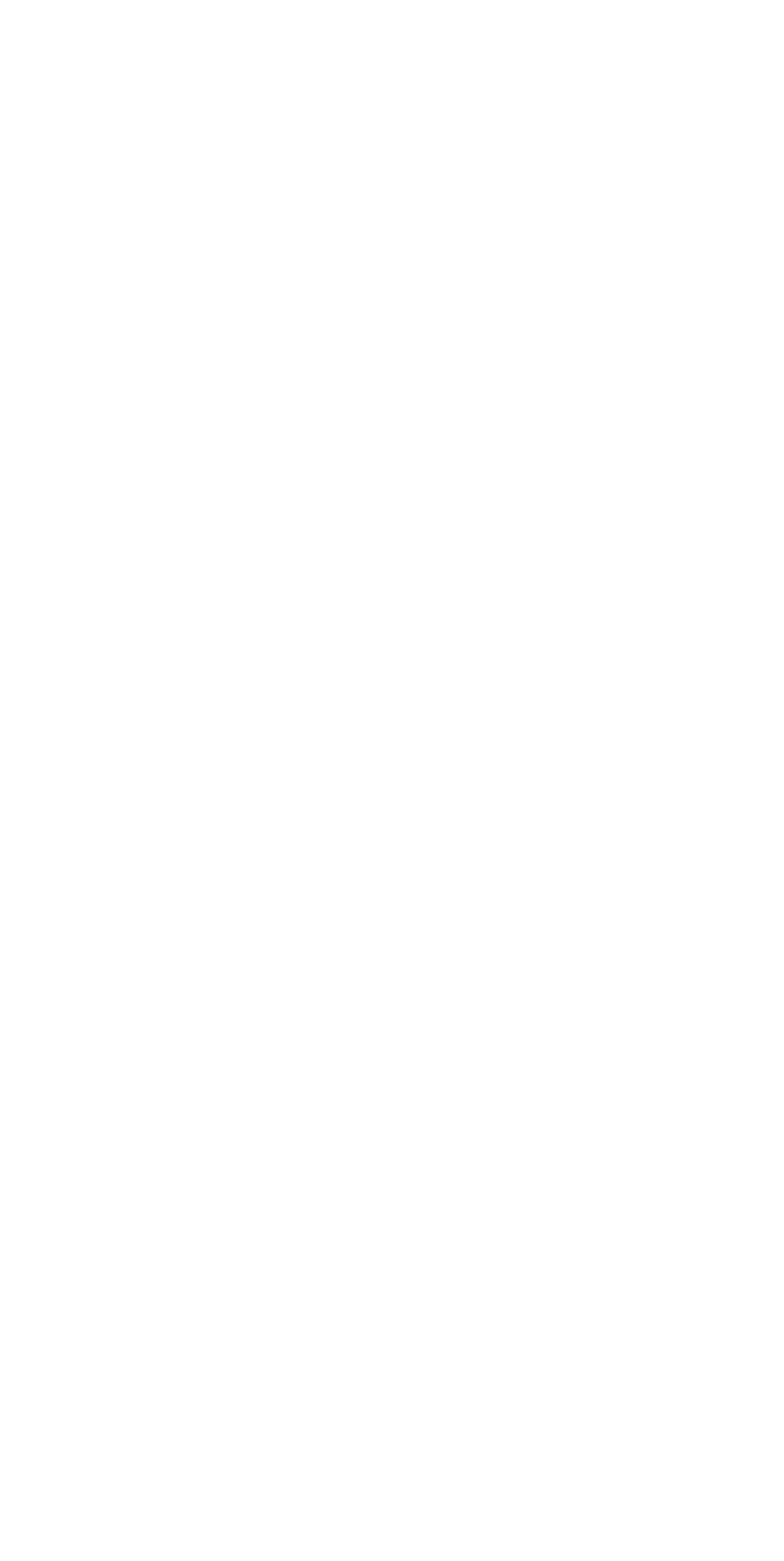What is the category of the article?
Examine the image and give a concise answer in one word or a short phrase.

Technology Products